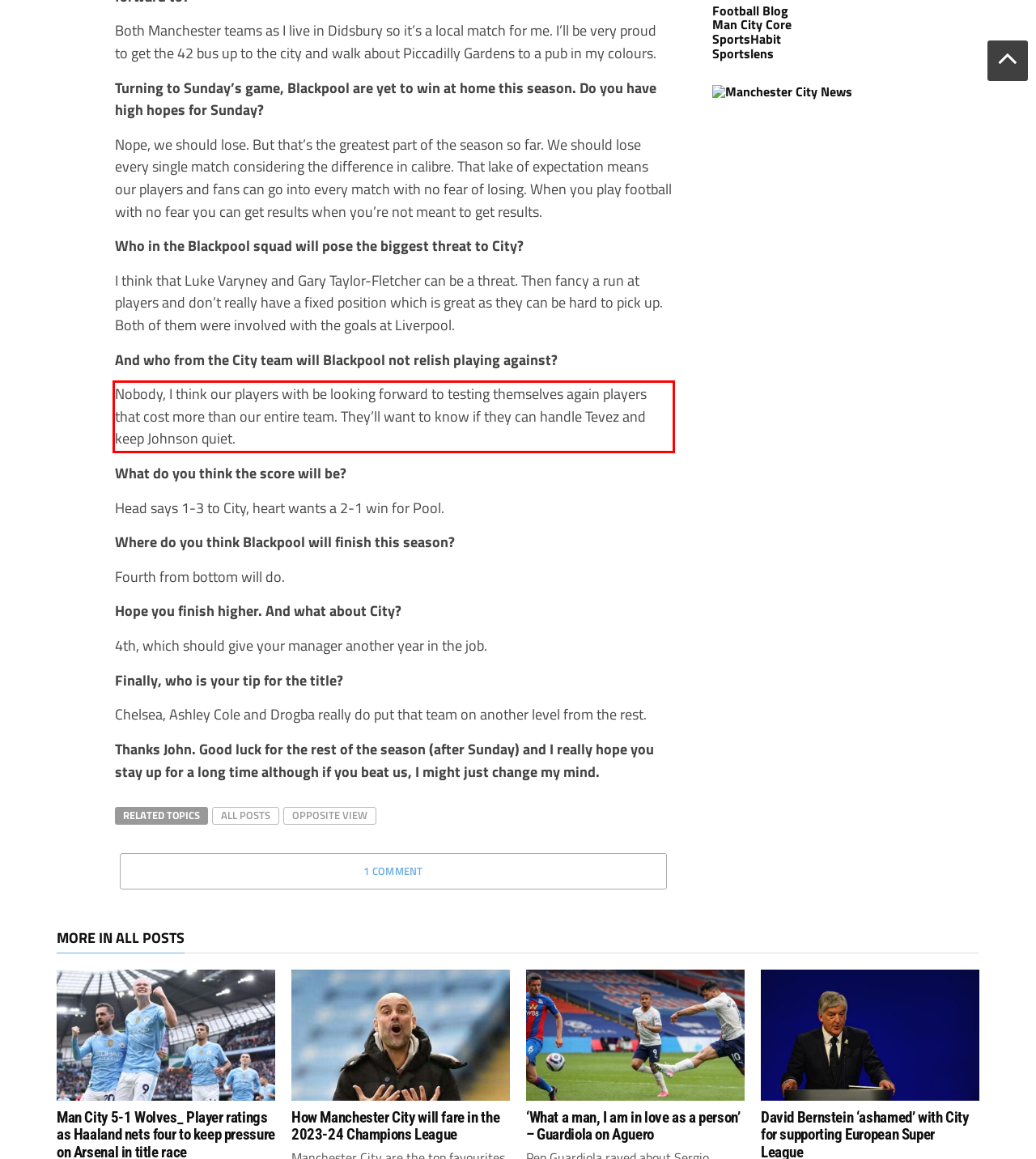Identify the red bounding box in the webpage screenshot and perform OCR to generate the text content enclosed.

Nobody, I think our players with be looking forward to testing themselves again players that cost more than our entire team. They’ll want to know if they can handle Tevez and keep Johnson quiet.